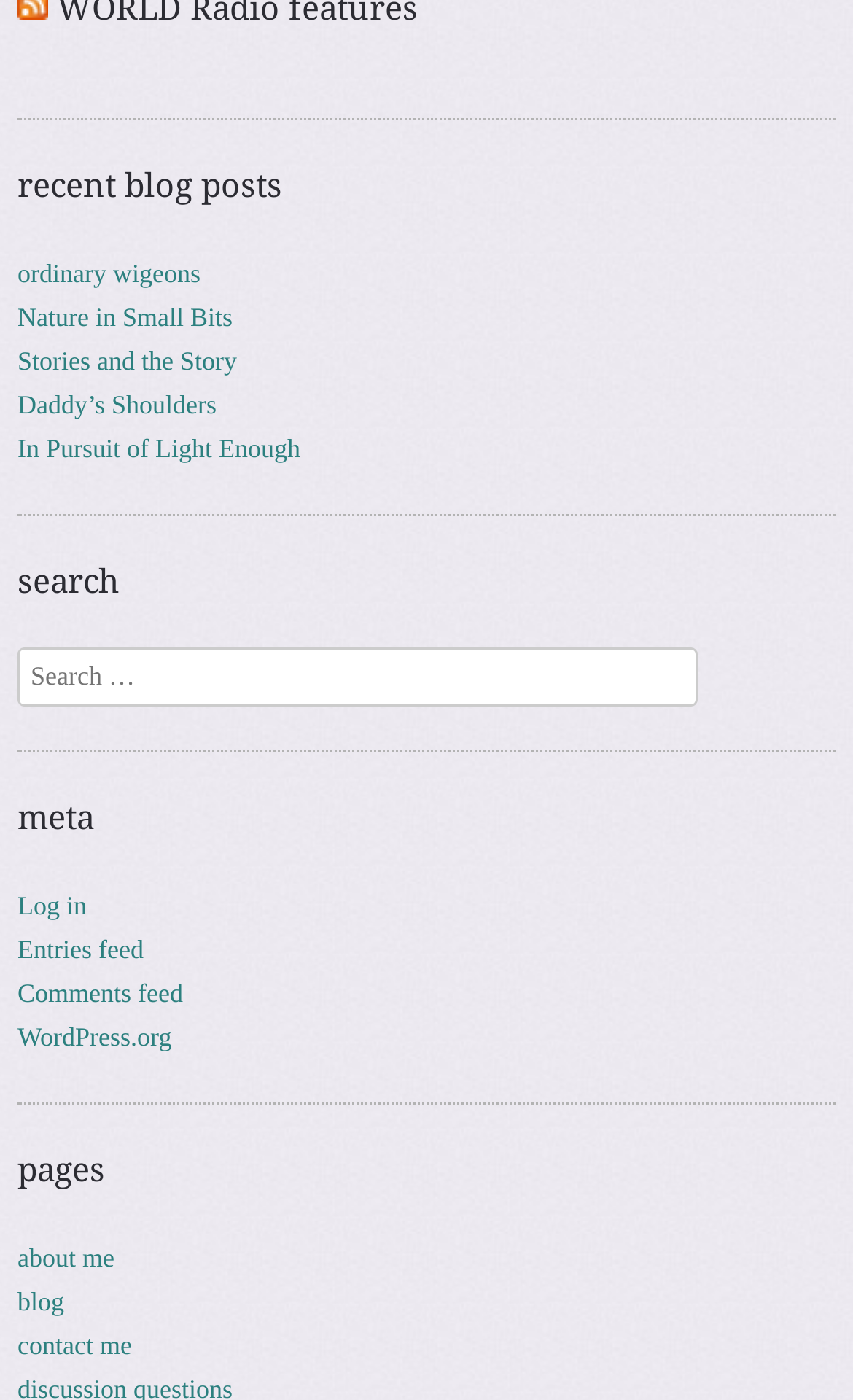Respond to the question below with a concise word or phrase:
How many links are under the 'Meta' heading?

4